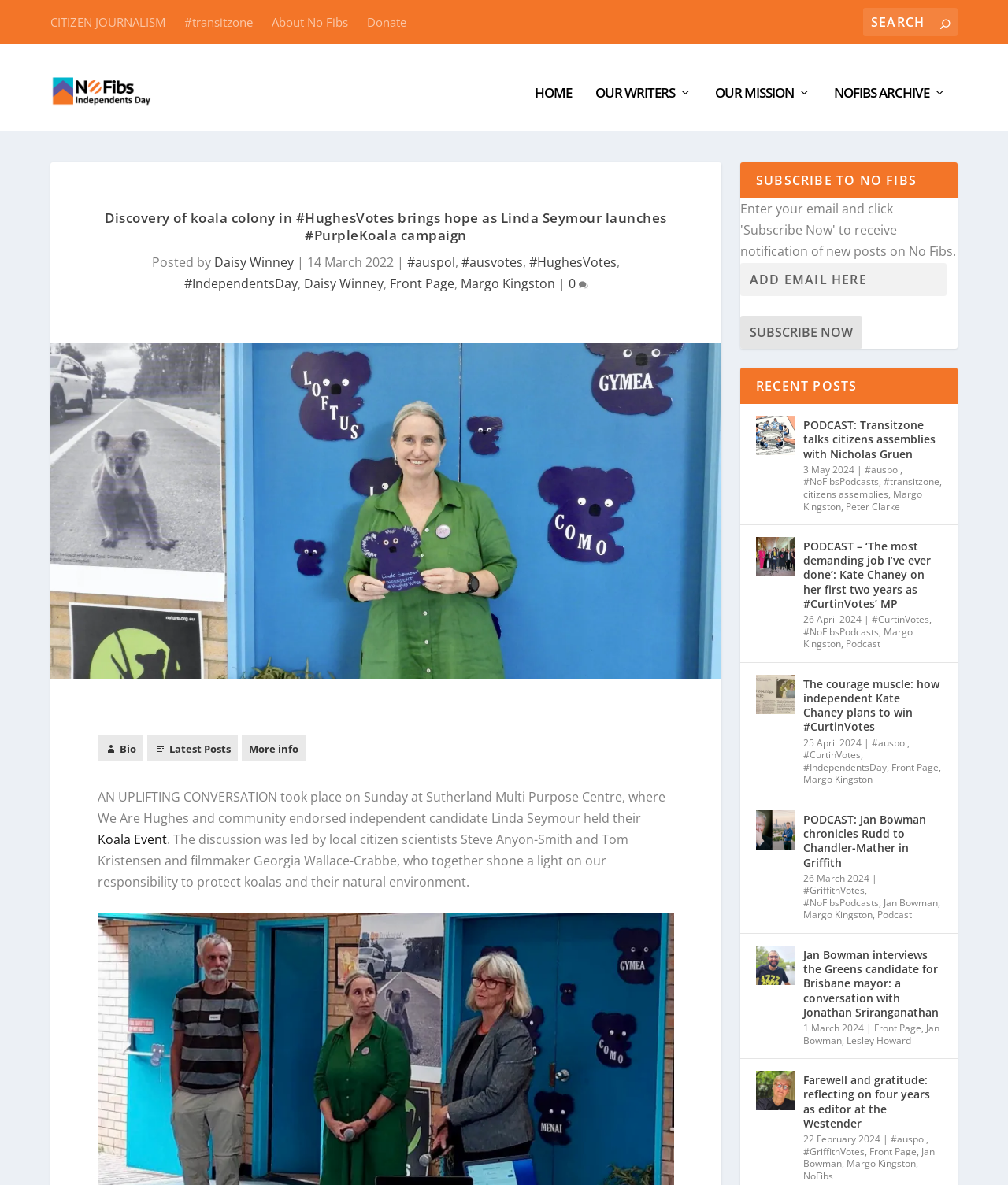Find the bounding box coordinates of the clickable area that will achieve the following instruction: "Search for something".

[0.856, 0.007, 0.95, 0.031]